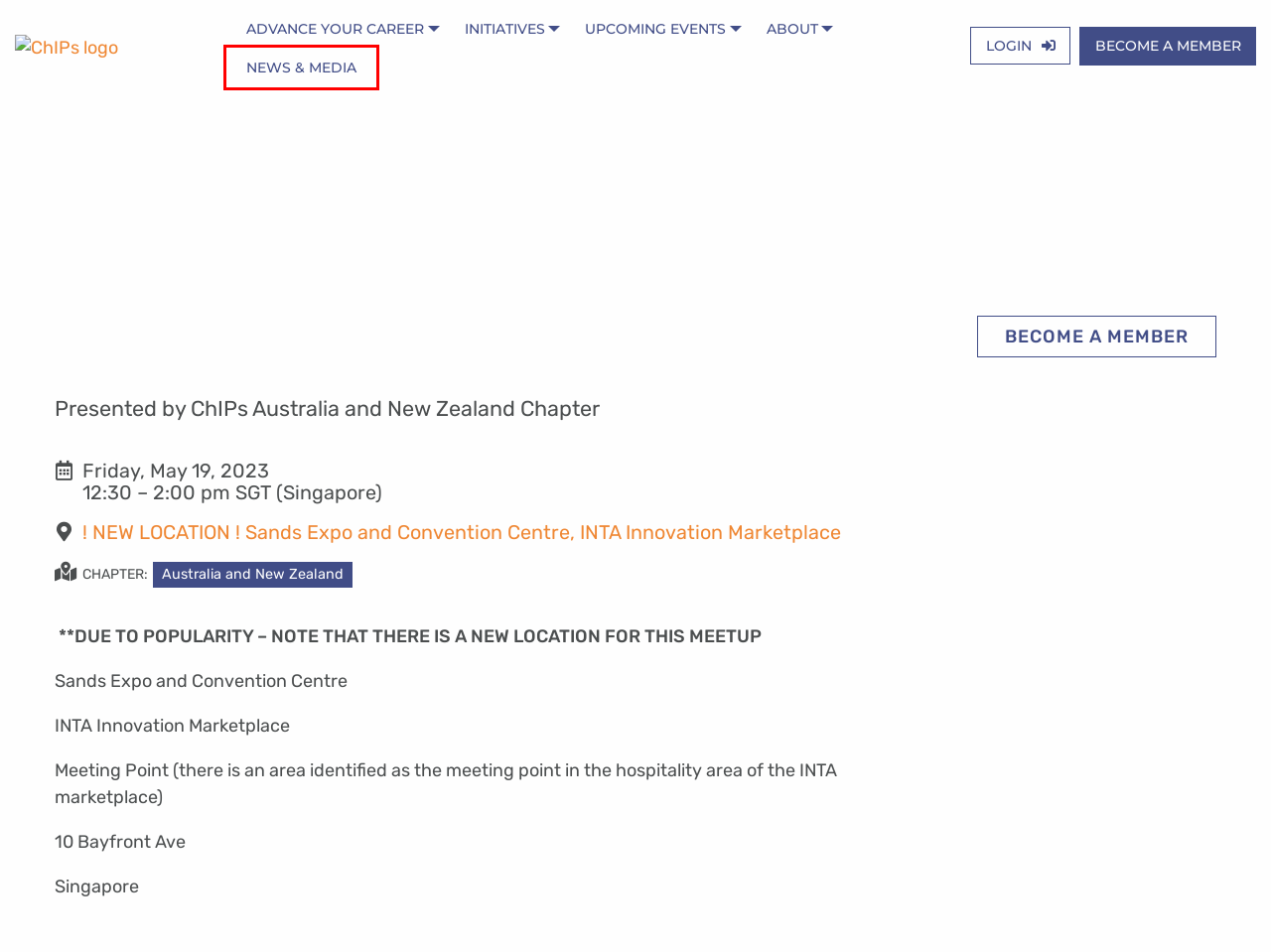Look at the screenshot of a webpage where a red rectangle bounding box is present. Choose the webpage description that best describes the new webpage after clicking the element inside the red bounding box. Here are the candidates:
A. Become a Member - ChIPs
B. ChIPs Global Summit 2023
C. News - ChIPs
D. Login - ChIPs Network
E. Contact Us - ChIPs
F. Initiatives - ChIPs
G. Who We Are - ChIPs
H. Advance Your Career - ChIPs

C